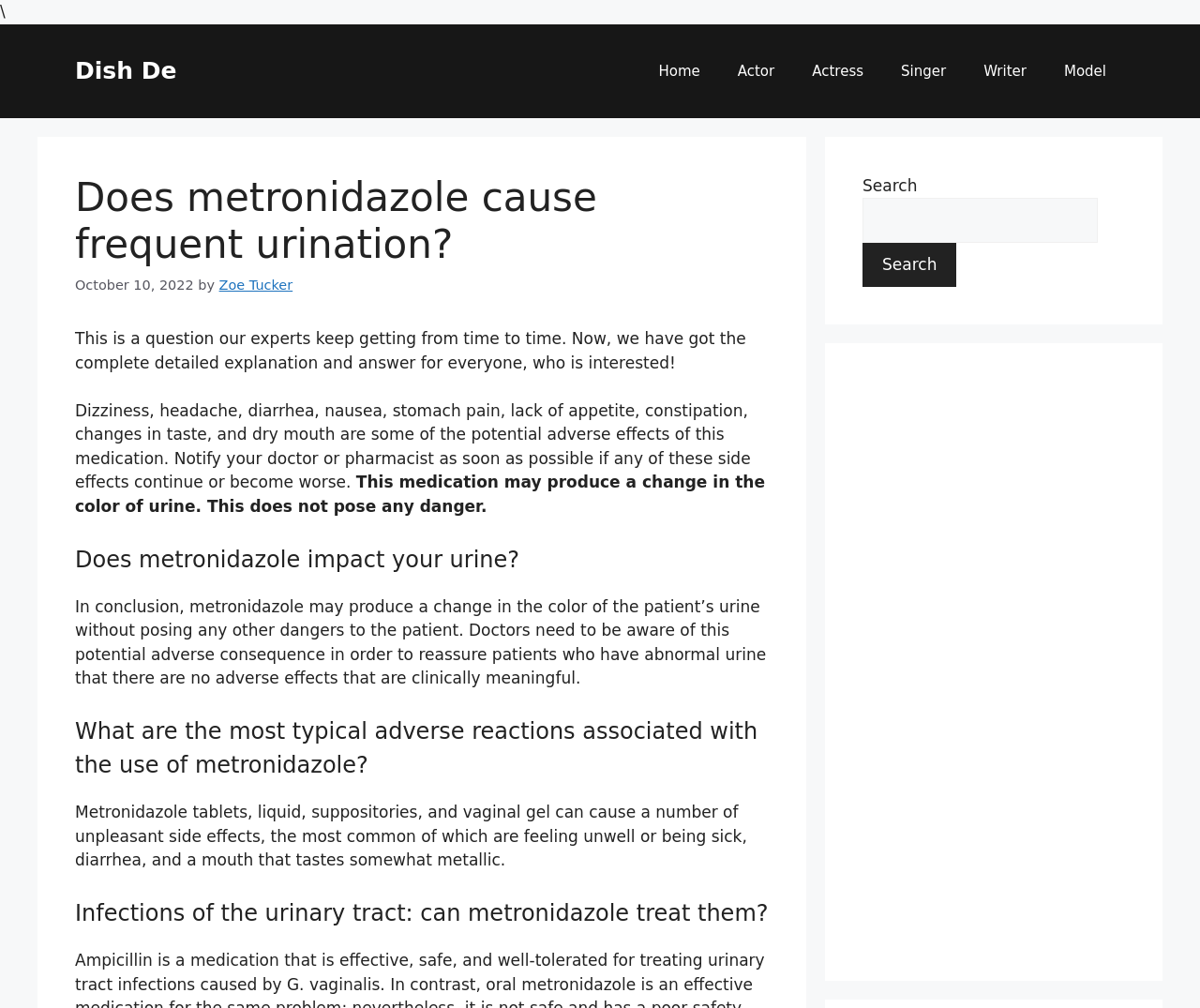Please find the bounding box coordinates for the clickable element needed to perform this instruction: "Click on the 'Home' link".

[0.533, 0.042, 0.599, 0.098]